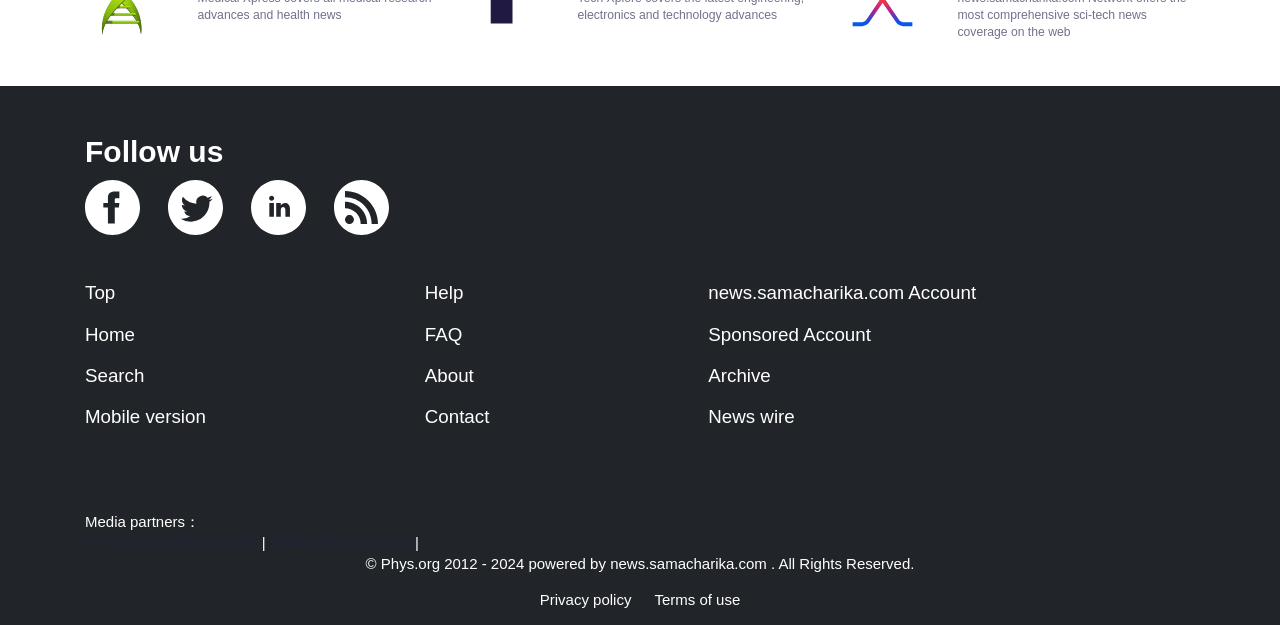Identify the bounding box coordinates for the element you need to click to achieve the following task: "Go to Top". Provide the bounding box coordinates as four float numbers between 0 and 1, in the form [left, top, right, bottom].

[0.066, 0.448, 0.332, 0.514]